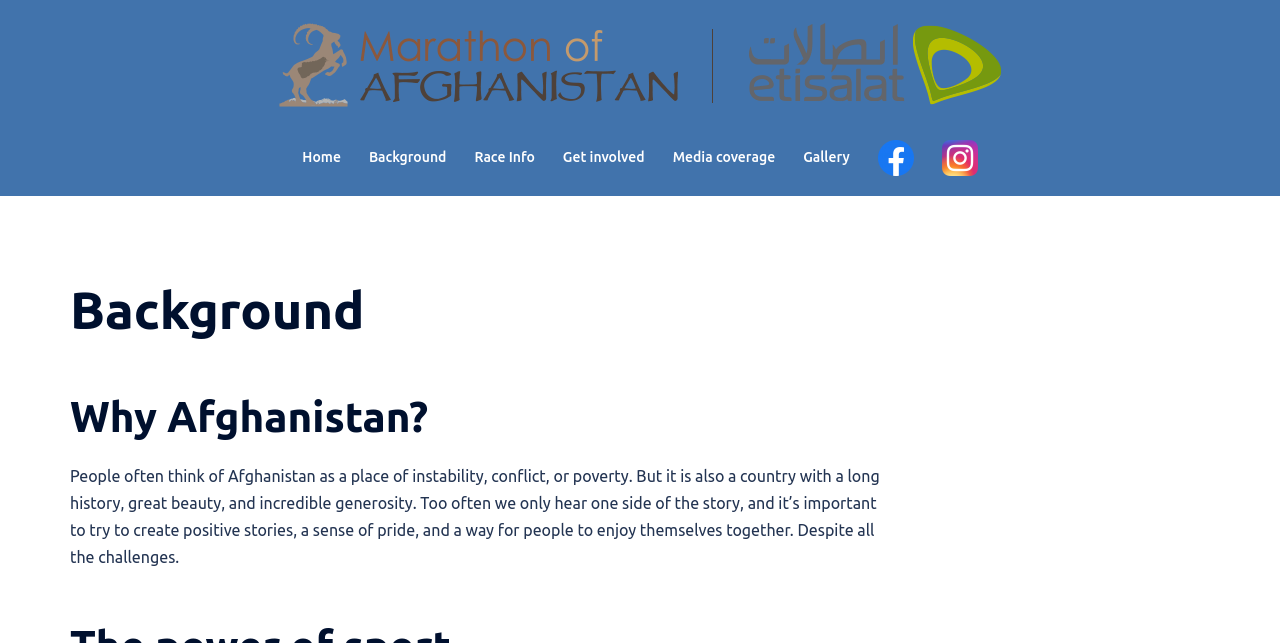Could you determine the bounding box coordinates of the clickable element to complete the instruction: "Click on Home"? Provide the coordinates as four float numbers between 0 and 1, i.e., [left, top, right, bottom].

[0.236, 0.227, 0.266, 0.264]